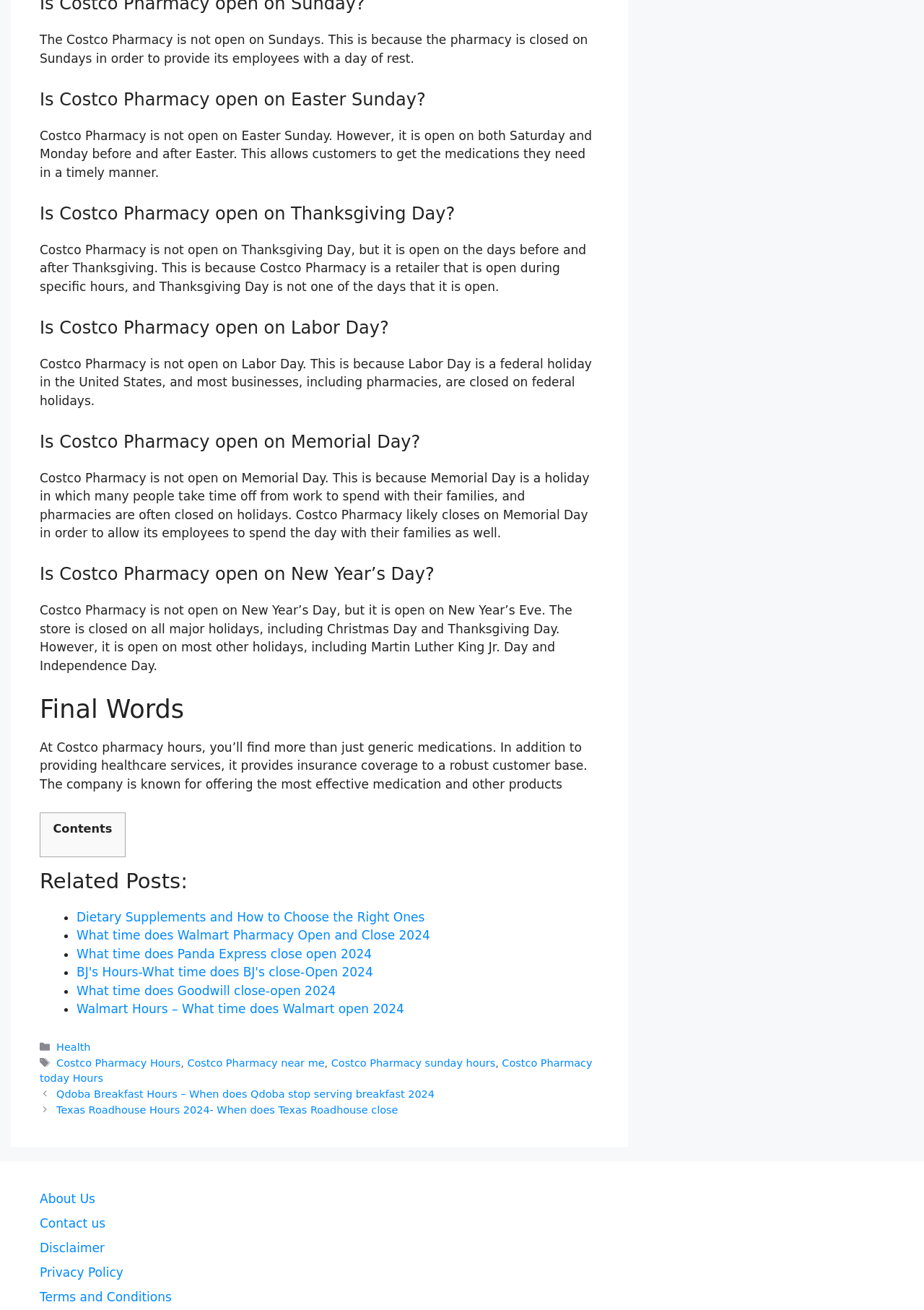Find the bounding box coordinates of the element you need to click on to perform this action: 'View 'Qdoba Breakfast Hours – When does Qdoba stop serving breakfast 2024''. The coordinates should be represented by four float values between 0 and 1, in the format [left, top, right, bottom].

[0.061, 0.831, 0.47, 0.84]